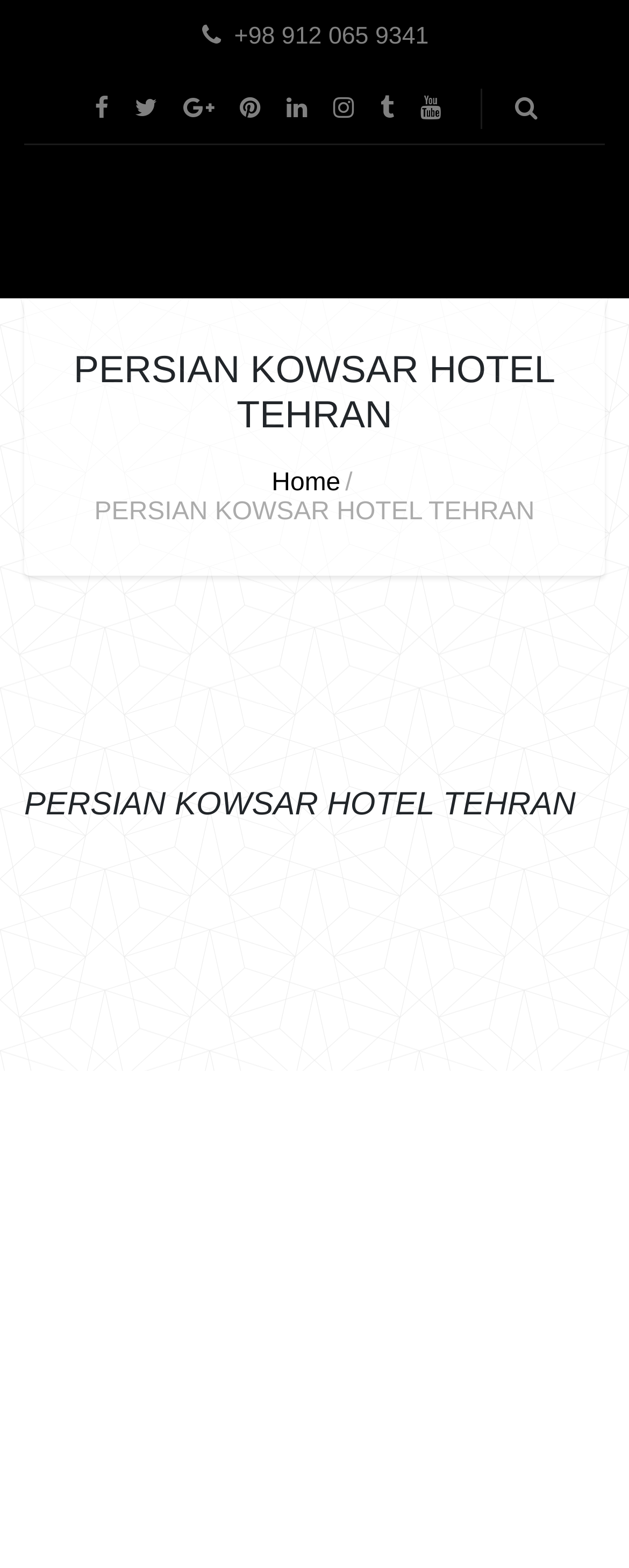What is the phone number of the hotel?
Kindly offer a detailed explanation using the data available in the image.

I found the phone number by looking at the top section of the webpage, where I saw a static text element with the phone number +98 912 065 9341.